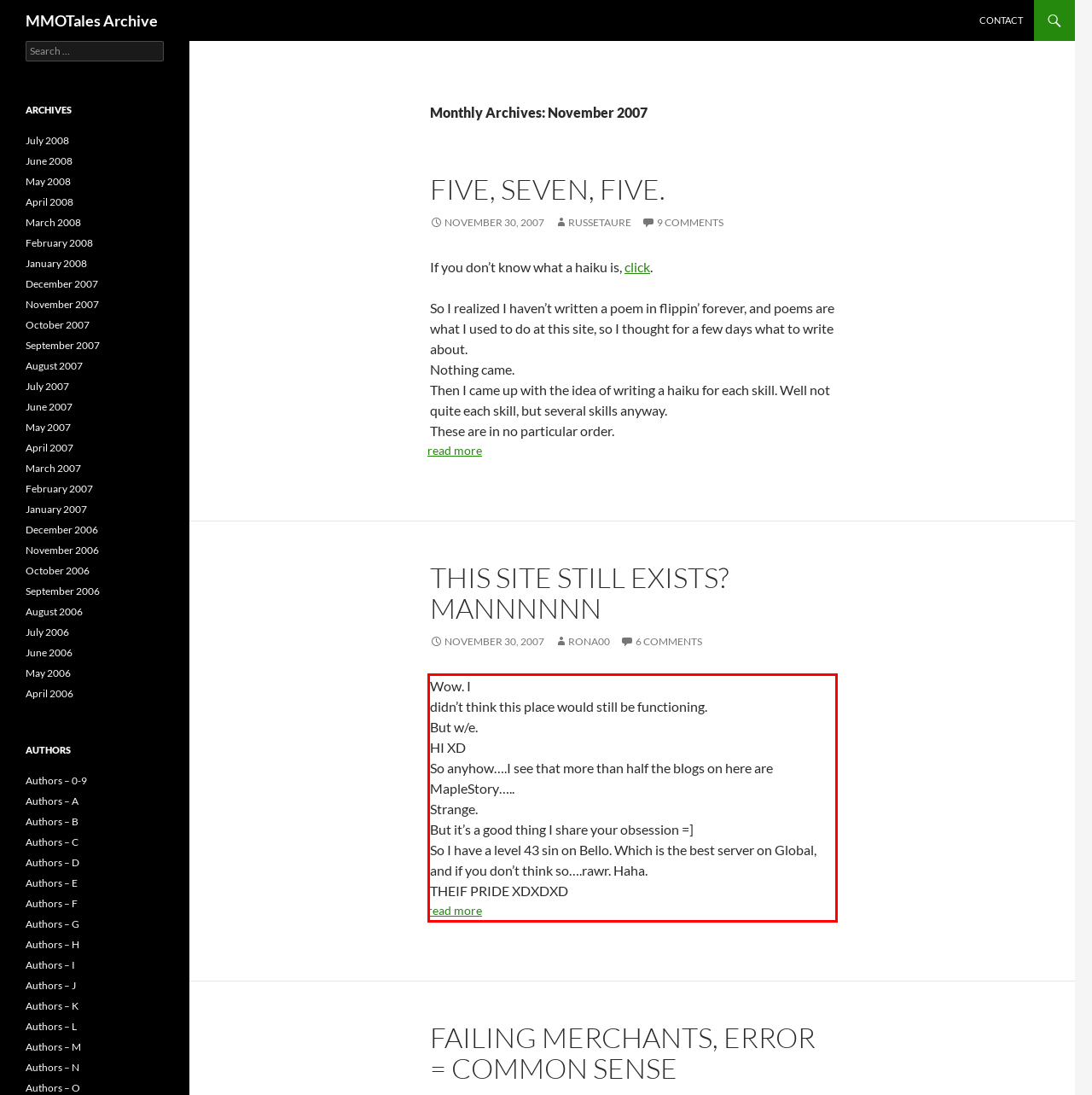Using the provided screenshot of a webpage, recognize and generate the text found within the red rectangle bounding box.

Wow. I didn’t think this place would still be functioning. But w/e. HI XD So anyhow….I see that more than half the blogs on here are MapleStory….. Strange. But it’s a good thing I share your obsession =] So I have a level 43 sin on Bello. Which is the best server on Global, and if you don’t think so….rawr. Haha. THEIF PRIDE XDXDXD read more